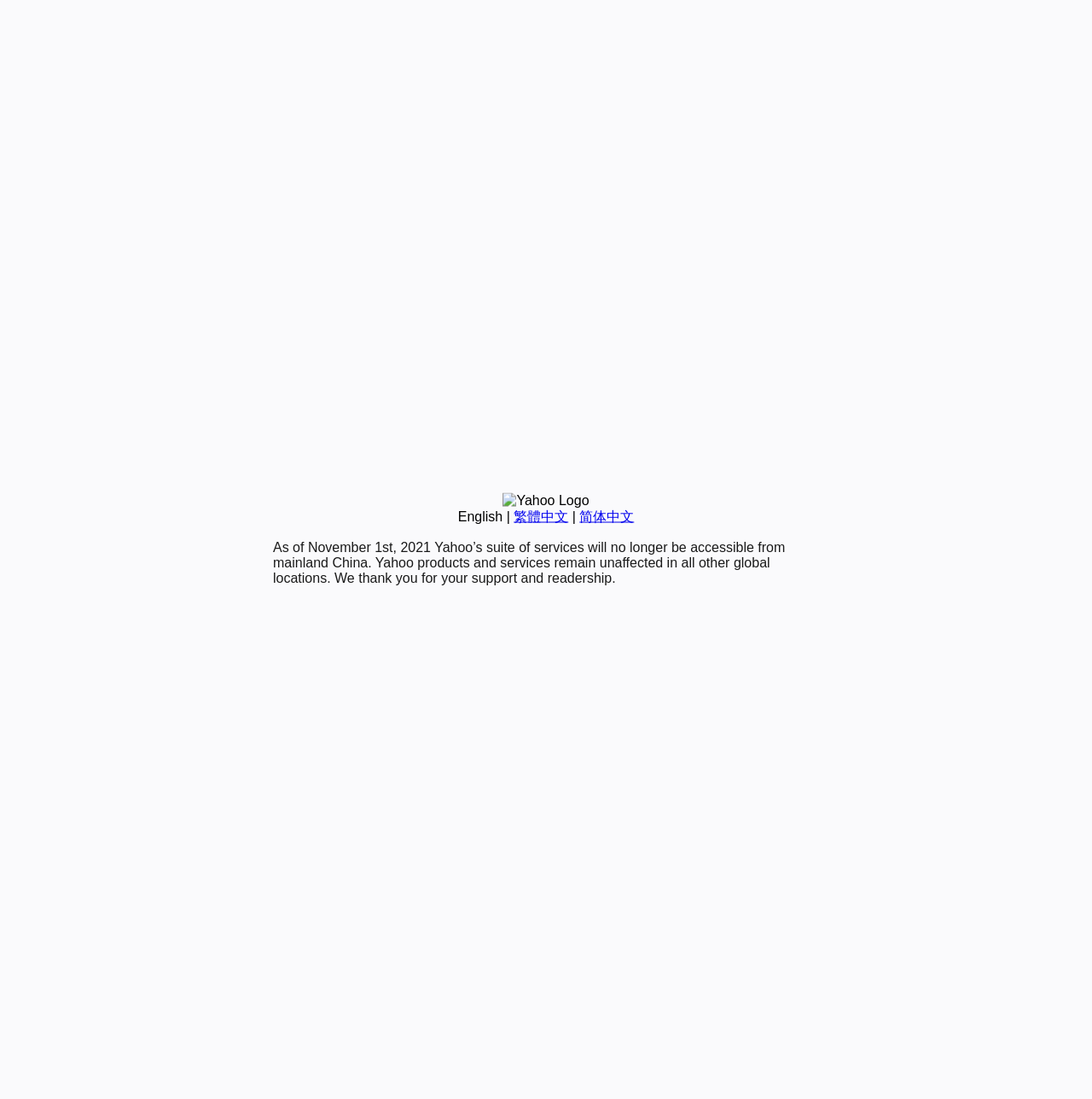Based on the element description, predict the bounding box coordinates (top-left x, top-left y, bottom-right x, bottom-right y) for the UI element in the screenshot: 简体中文

[0.531, 0.463, 0.581, 0.476]